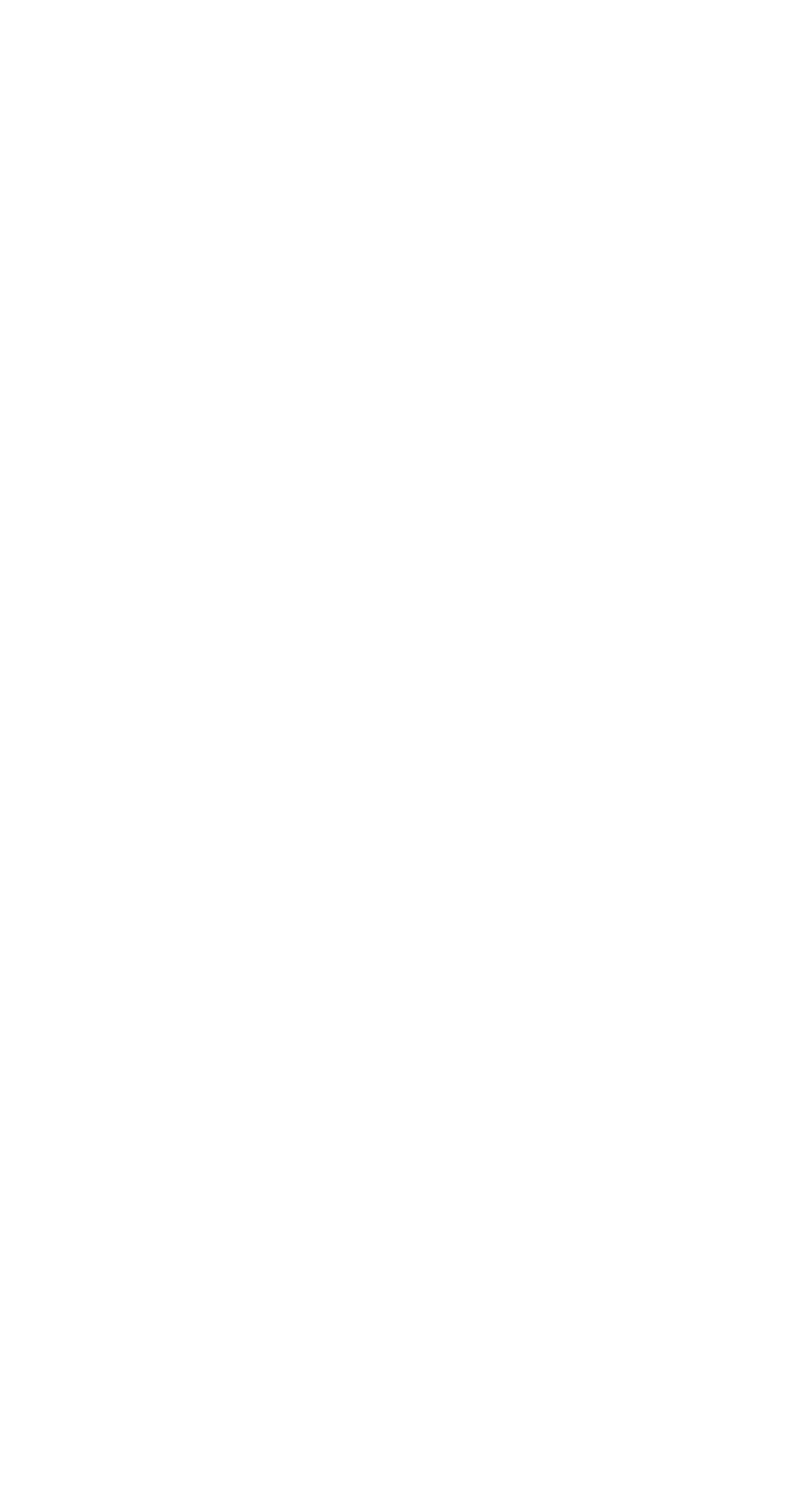Identify the bounding box coordinates for the UI element described as follows: "Privacy Notice". Ensure the coordinates are four float numbers between 0 and 1, formatted as [left, top, right, bottom].

[0.077, 0.88, 0.331, 0.905]